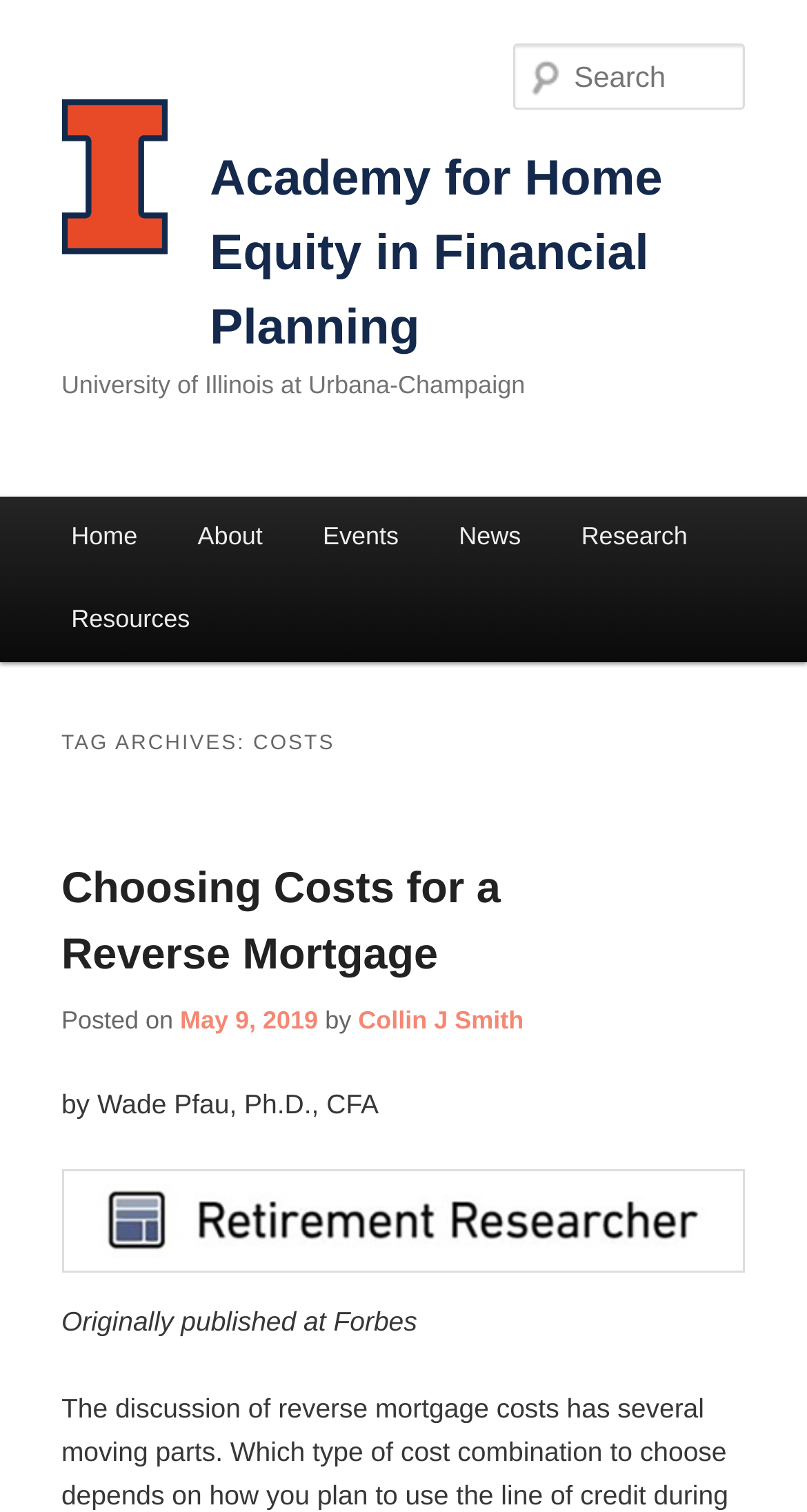Identify the bounding box of the HTML element described as: "Home".

[0.051, 0.329, 0.208, 0.384]